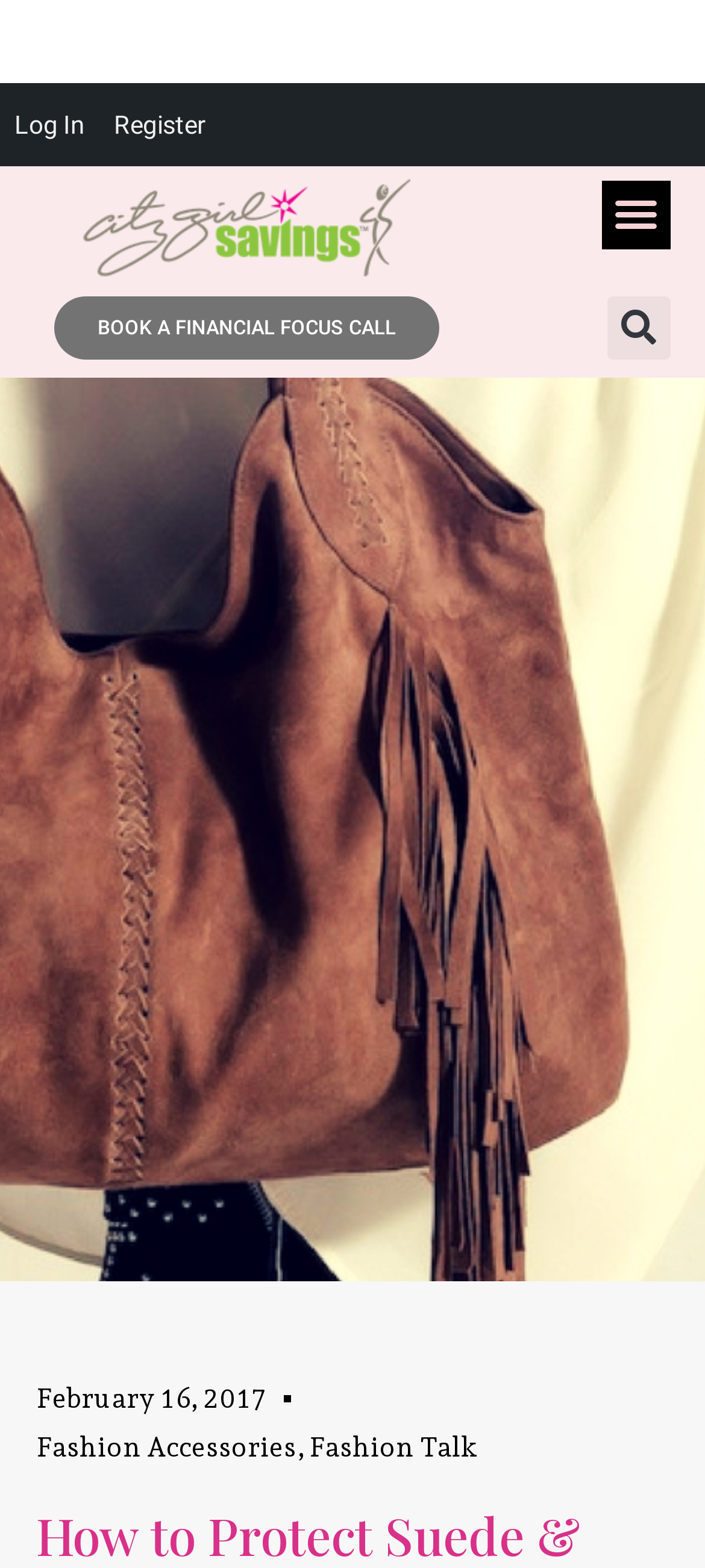How many links are there in the footer section?
Give a detailed explanation using the information visible in the image.

In the footer section, I found three links: 'February 16, 2017', 'Fashion Accessories', and 'Fashion Talk', which are located at the bottom of the webpage.